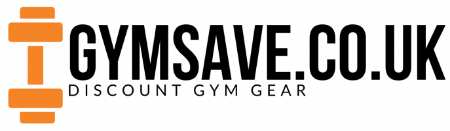Provide a thorough and detailed response to the question by examining the image: 
What type of equipment does Gym Save focus on?

The phrase 'DISCOUNT GYM GEAR' is written in a smaller font below the main title, emphasizing the focus on affordable fitness equipment, which suggests that Gym Save specializes in gym and fitness equipment.